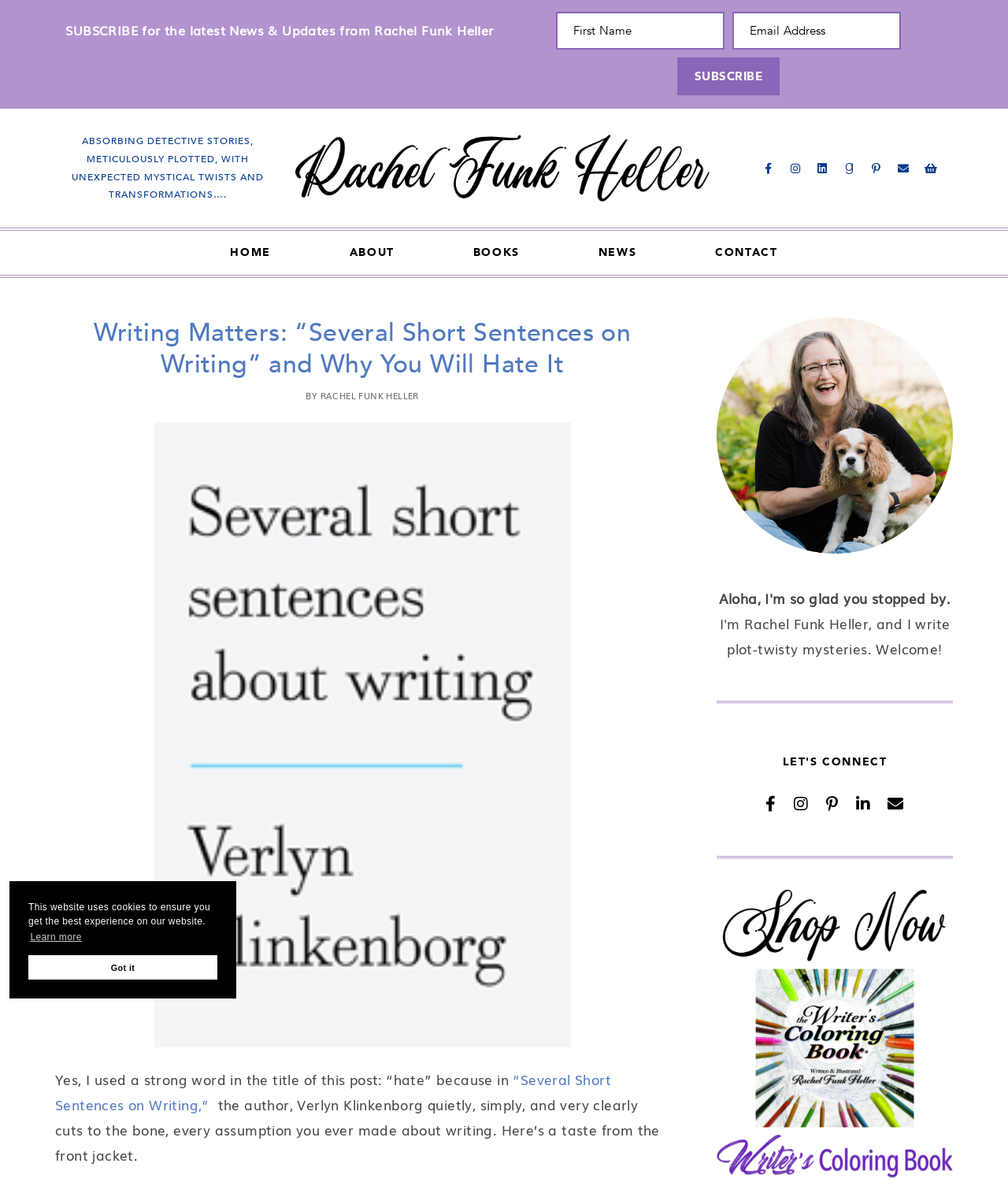Please indicate the bounding box coordinates for the clickable area to complete the following task: "Click on the Facebook link". The coordinates should be specified as four float numbers between 0 and 1, i.e., [left, top, right, bottom].

[0.751, 0.131, 0.773, 0.149]